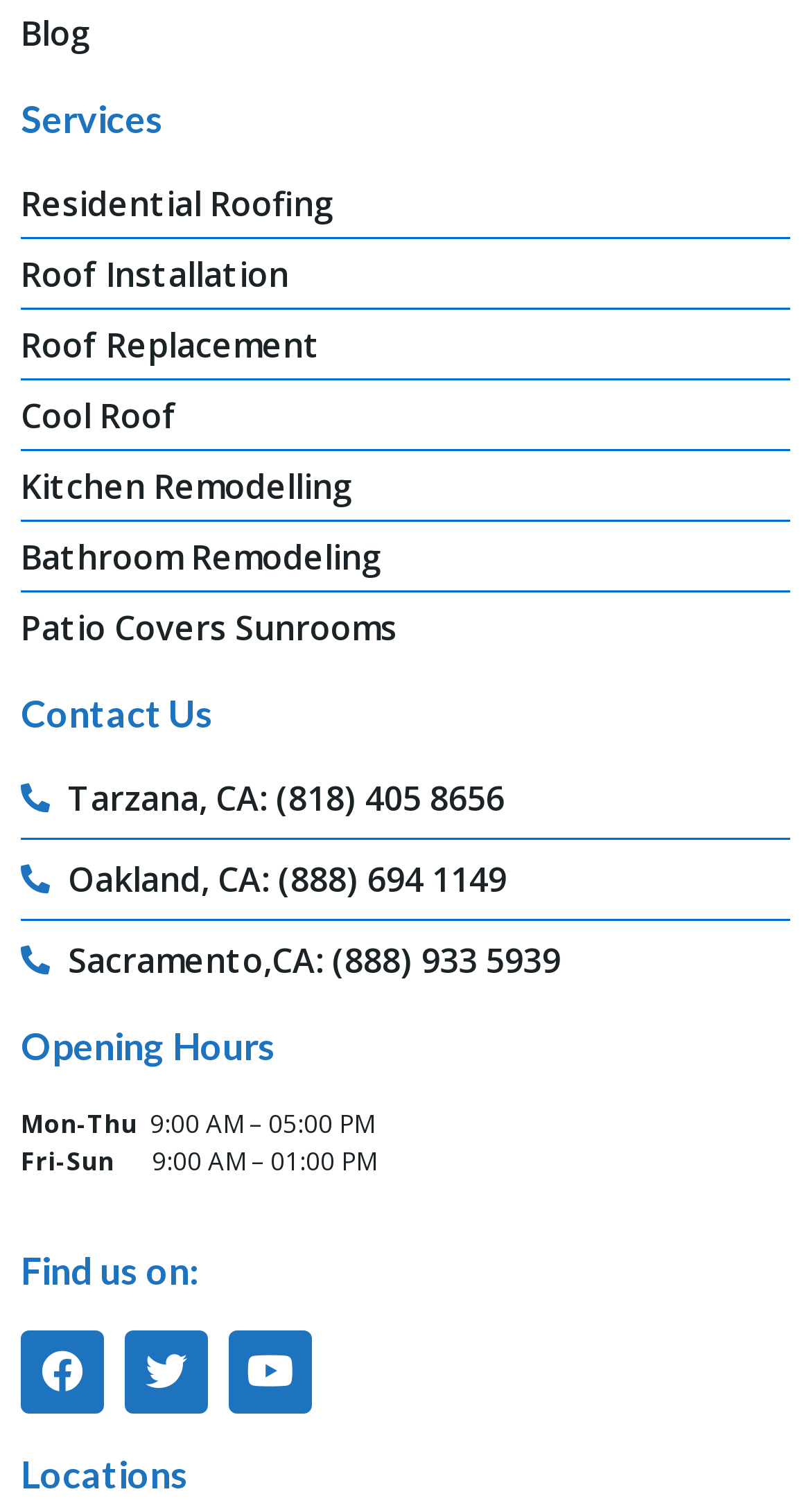Please give the bounding box coordinates of the area that should be clicked to fulfill the following instruction: "Check the opening hours on Friday". The coordinates should be in the format of four float numbers from 0 to 1, i.e., [left, top, right, bottom].

[0.156, 0.756, 0.464, 0.78]